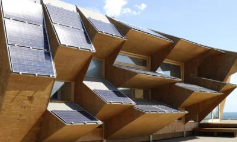Please give a one-word or short phrase response to the following question: 
What is the purpose of the angled surfaces on the building?

To harness solar energy